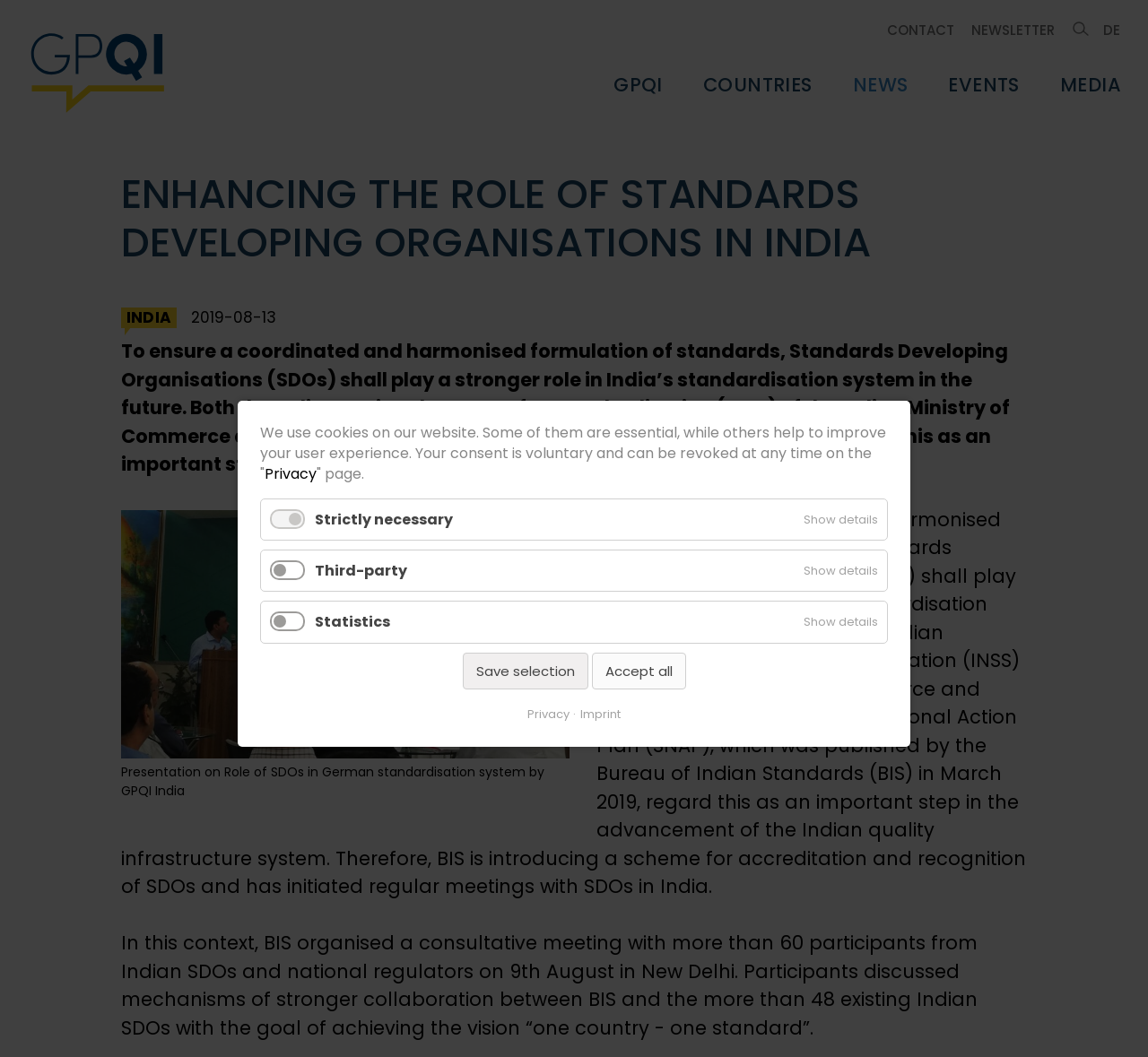Answer the question in one word or a short phrase:
How many links are in the top navigation menu?

6